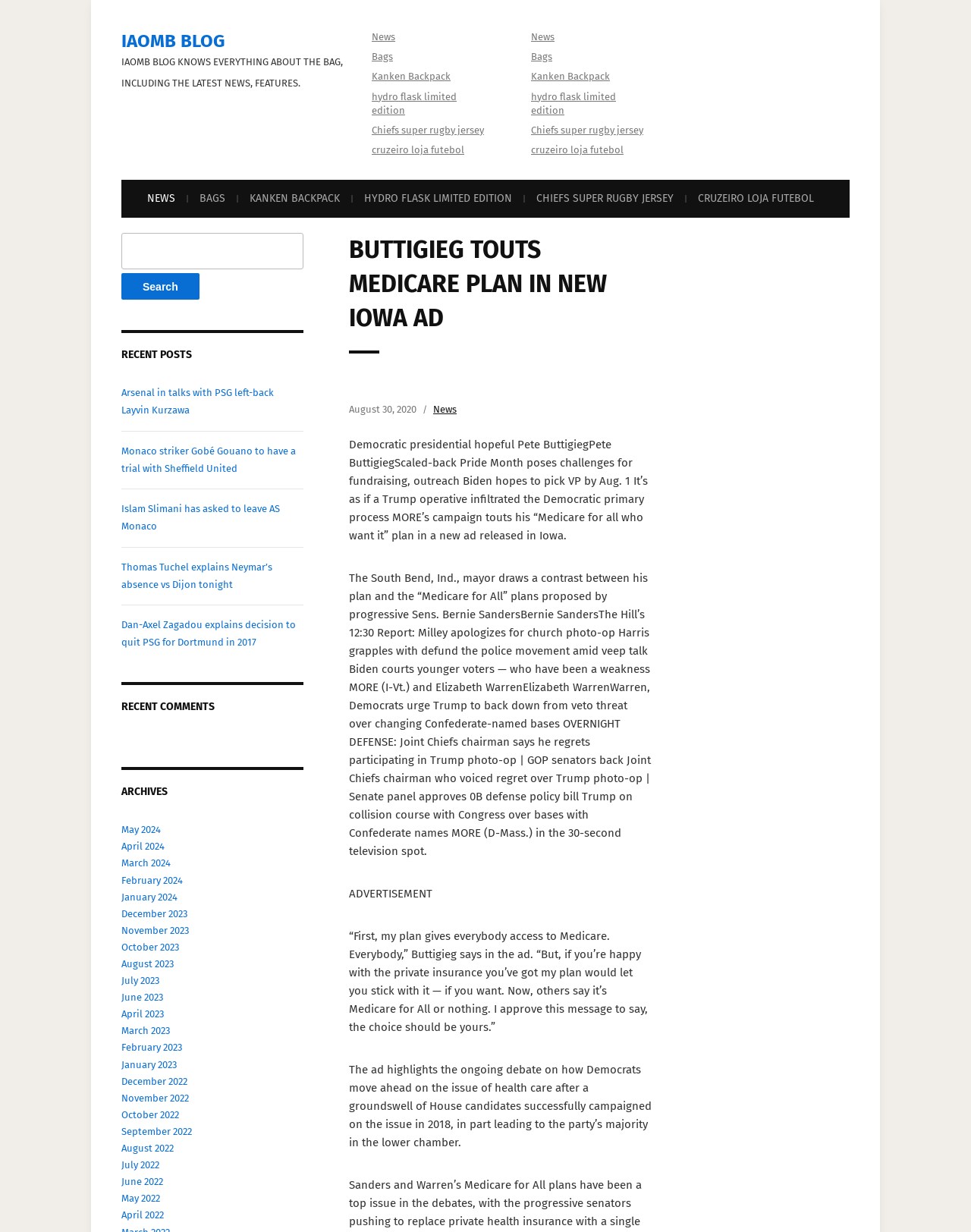Find and specify the bounding box coordinates that correspond to the clickable region for the instruction: "Read recent posts".

[0.125, 0.283, 0.198, 0.293]